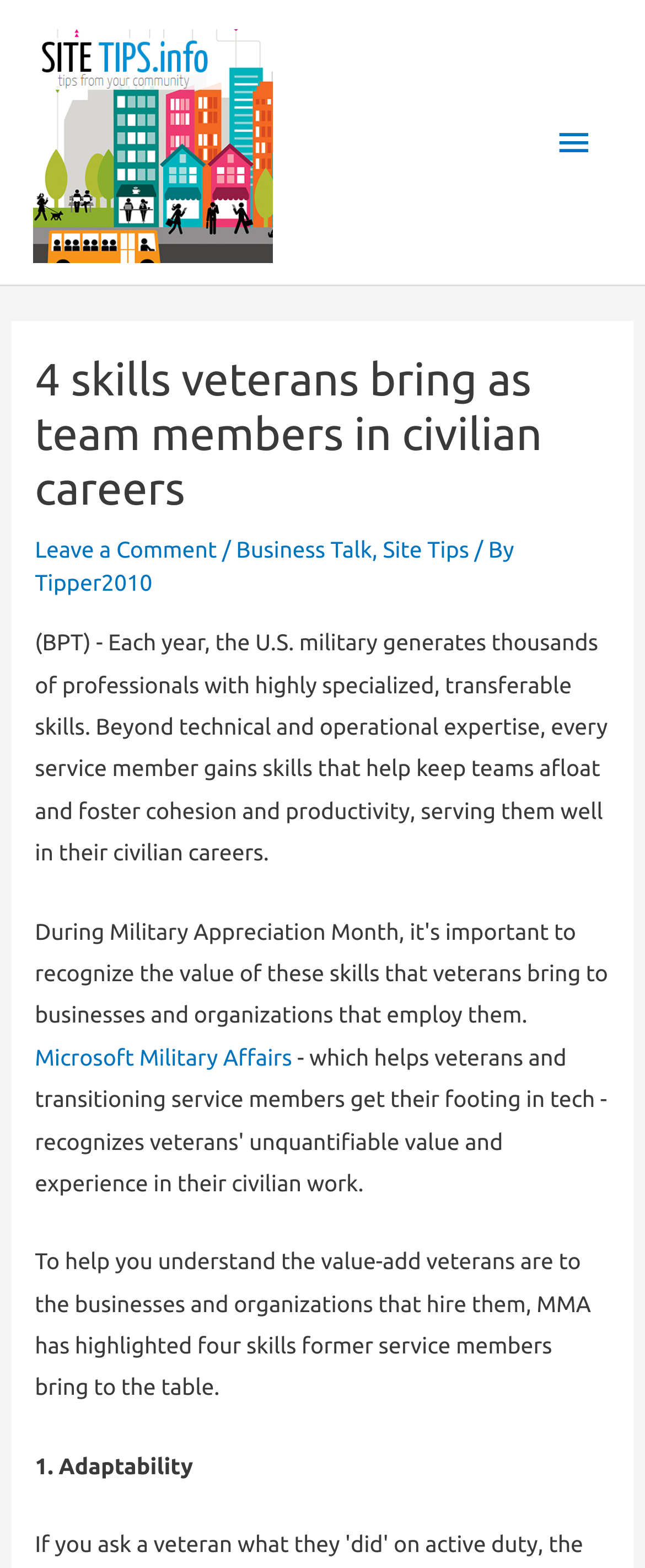Determine the bounding box coordinates for the UI element with the following description: "Leave a Comment". The coordinates should be four float numbers between 0 and 1, represented as [left, top, right, bottom].

[0.054, 0.342, 0.336, 0.359]